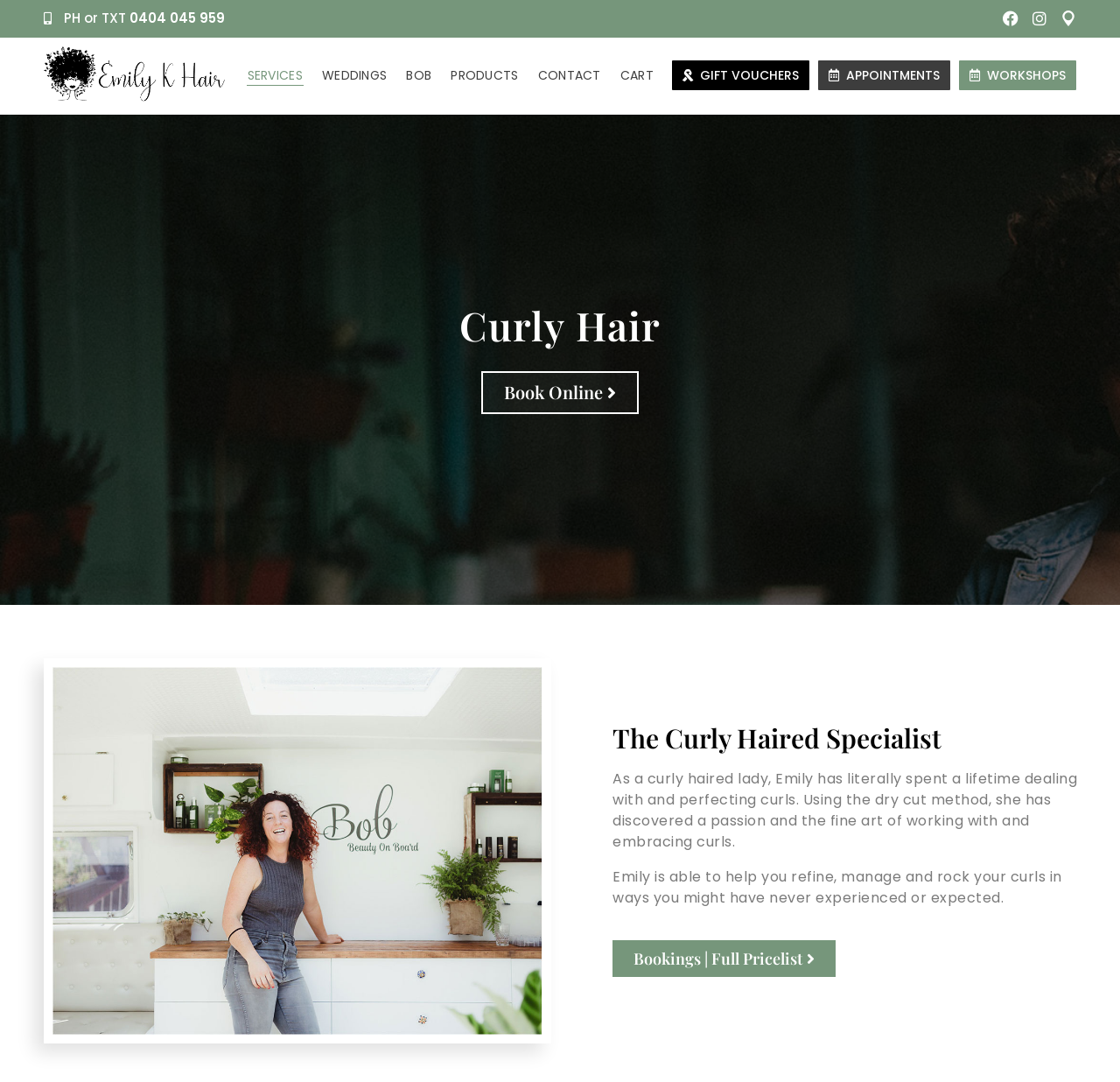Write an extensive caption that covers every aspect of the webpage.

The webpage is about Emily K Hair, a curly hair specialist. At the top left, there is a phone number and text message link, followed by a link to Instagram on the top right. Below these links, there is a navigation menu with options such as SERVICES, WEDDINGS, BOB, PRODUCTS, CONTACT, CART, GIFT VOUCHERS, APPOINTMENTS, and WORKSHOPS.

On the main content area, there is a heading "Curly Hair" followed by a link to book an online appointment. Below this, there is an image of Emily K standing in a mobile hair and beauty caravan. Next to the image, there is a heading "The Curly Haired Specialist" and a paragraph of text describing Emily's experience and passion for working with curly hair. 

Further down, there is another paragraph of text explaining how Emily can help refine, manage, and rock curly hair in new and unexpected ways. Finally, there is a link to book an appointment and view the full pricelist.